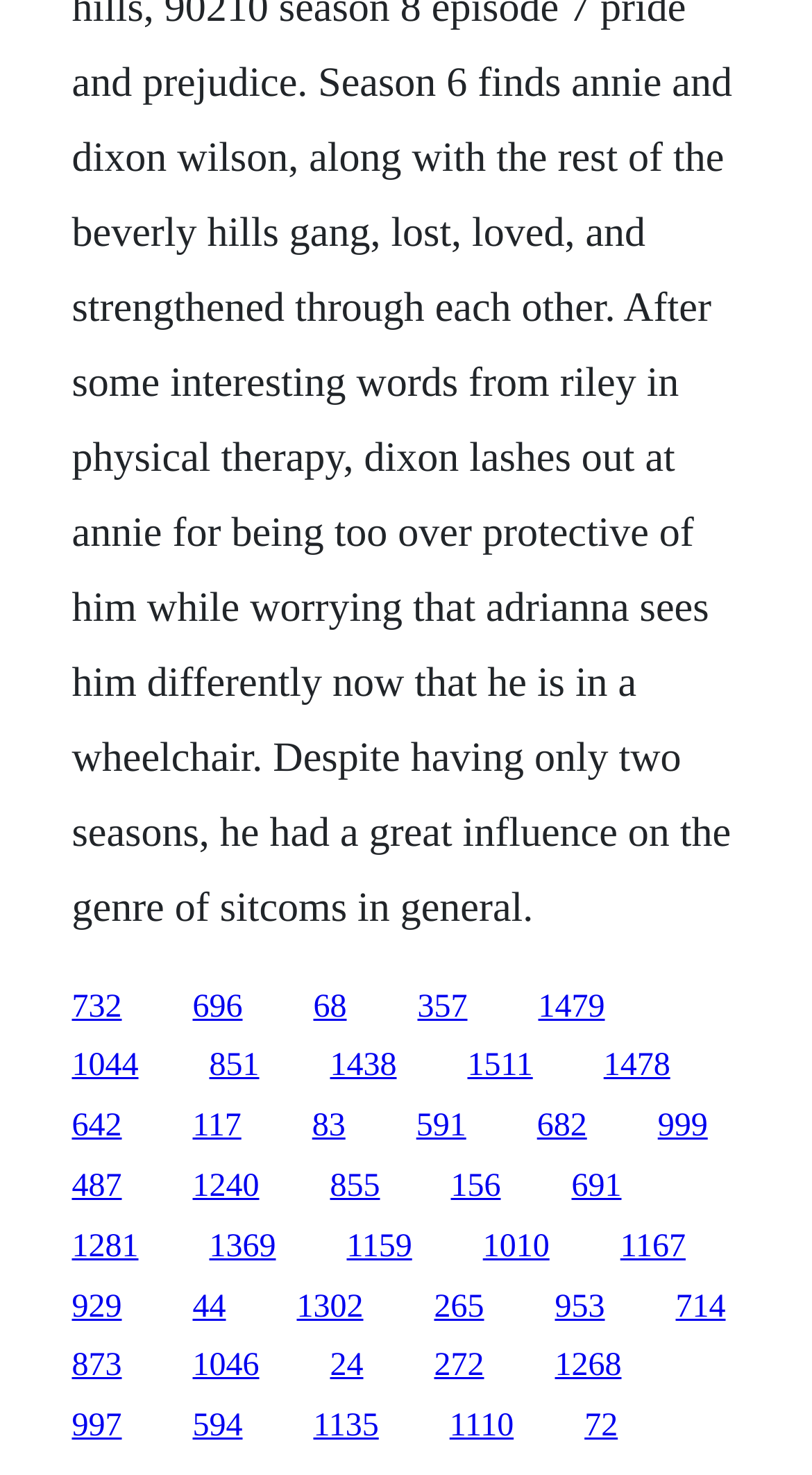Find the bounding box coordinates for the area you need to click to carry out the instruction: "follow link 1044". The coordinates should be four float numbers between 0 and 1, indicated as [left, top, right, bottom].

[0.088, 0.711, 0.171, 0.735]